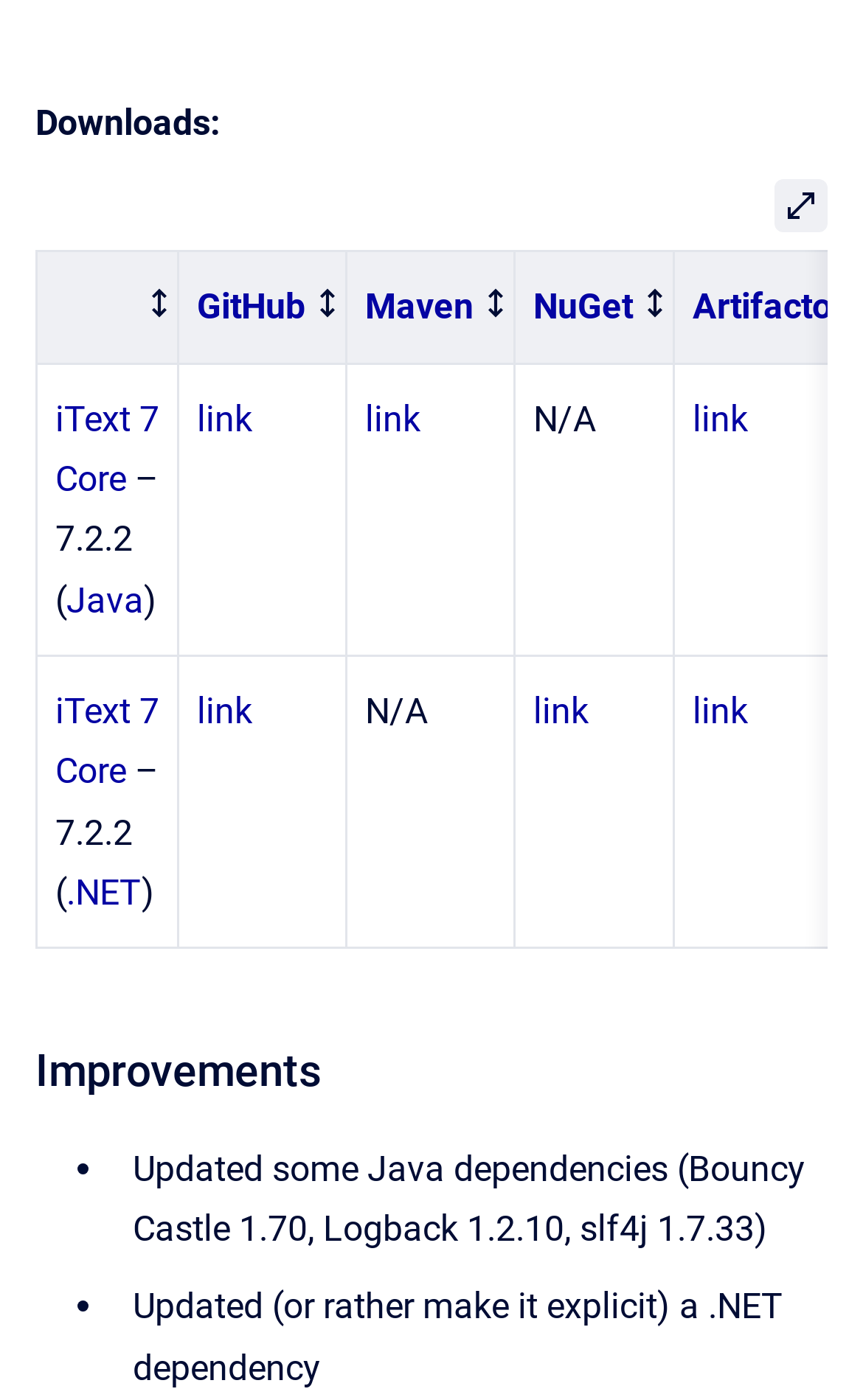Determine the bounding box for the described UI element: "link".

[0.803, 0.284, 0.867, 0.314]